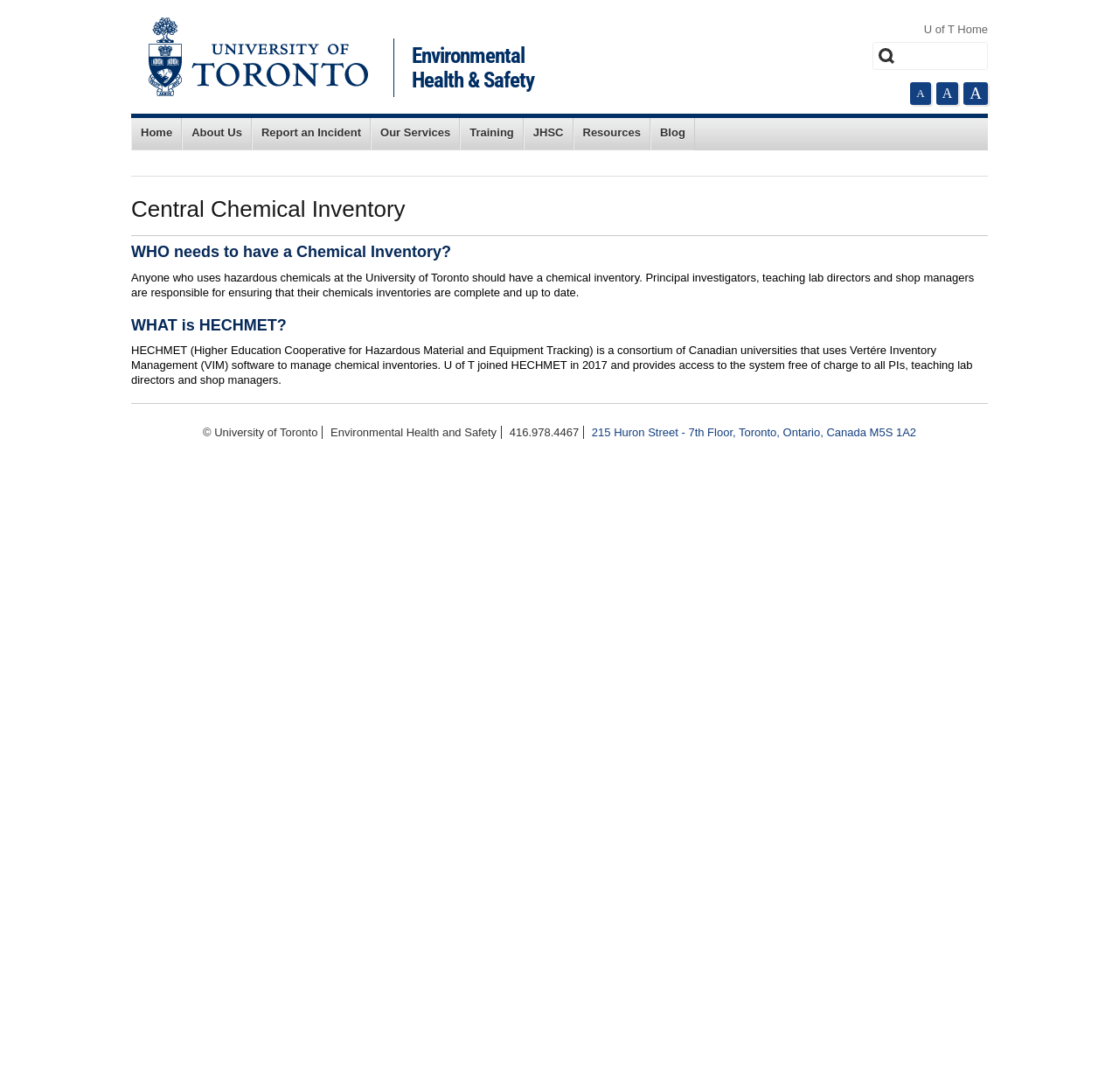Point out the bounding box coordinates of the section to click in order to follow this instruction: "Report an incident".

[0.226, 0.108, 0.33, 0.137]